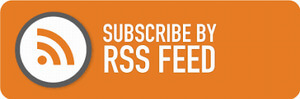Describe all elements and aspects of the image.

The image features a prominent orange button with the text "SUBSCRIBE BY RSS FEED" in bold white letters. The design emphasizes accessibility and ease of use, with a circular icon to the left that represents the RSS feed, symbolizing a connection to continuous content updates. This option allows users to stay informed about recent posts and updates from the website, enhancing their engagement with the site's offerings. The overall visual appeal and clarity of the button encourage users to click and subscribe, securing a direct channel to the latest information.